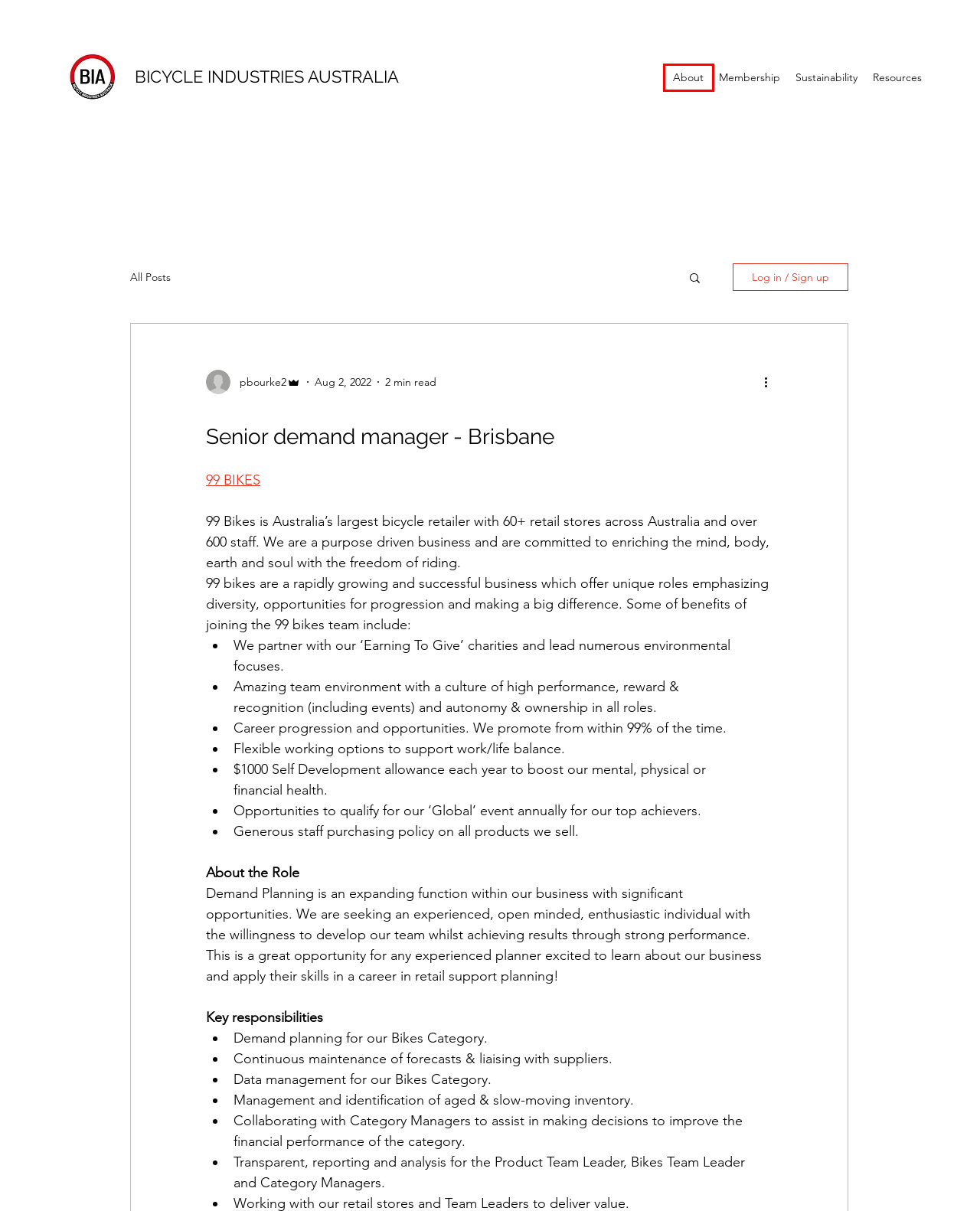Examine the screenshot of the webpage, which has a red bounding box around a UI element. Select the webpage description that best fits the new webpage after the element inside the red bounding box is clicked. Here are the choices:
A. Australian technical standards | Bicycle Industries Australia
B. Business for sale - Brisbane
C. Blog | bia
D. Resources | Bicycle Industries Australia
E. Business for sale - Tamworth
F. Browser Upgrade | SEEK
G. Membership | bia
H. About | Bicycle Industries Australia

H